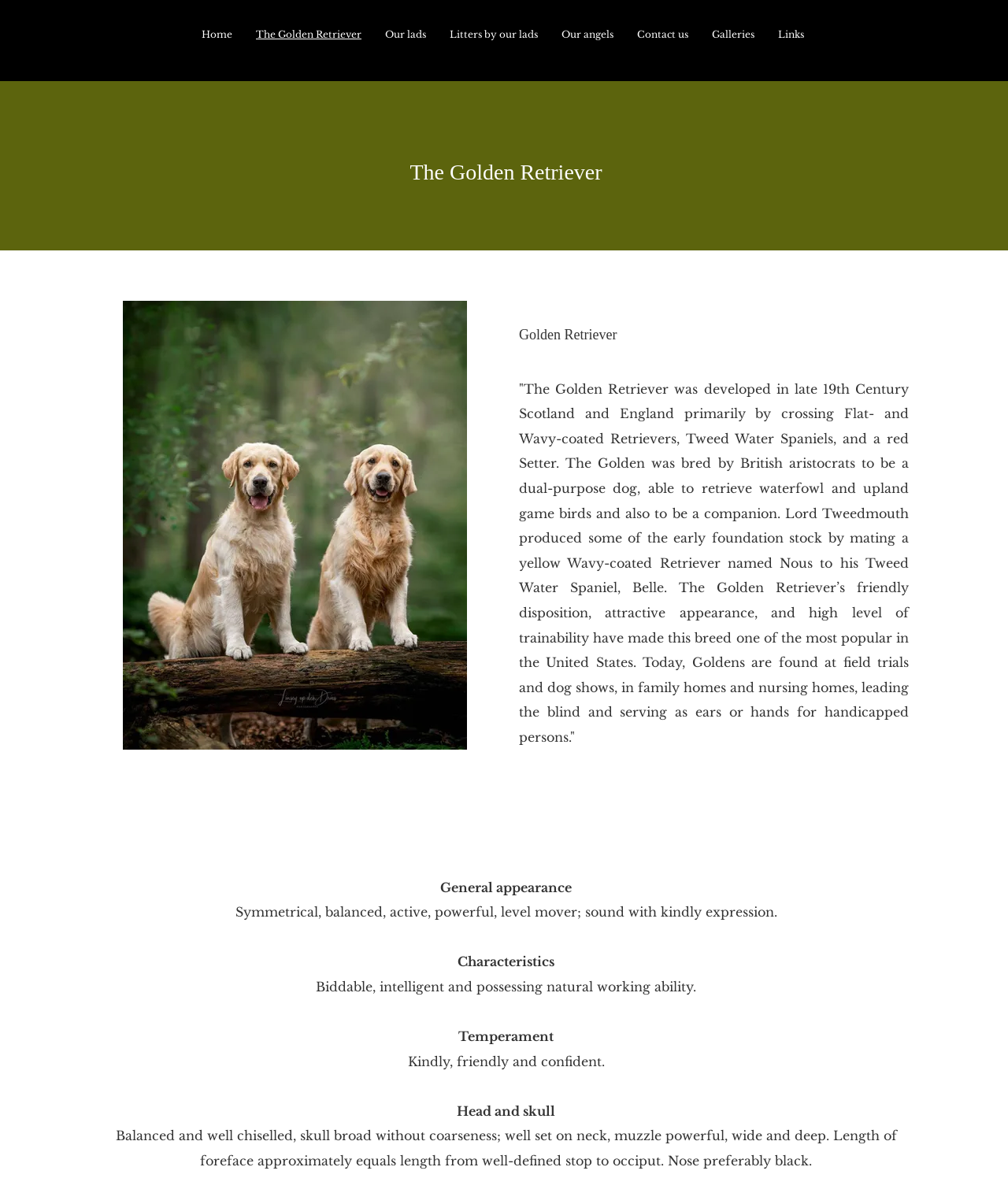Can you show the bounding box coordinates of the region to click on to complete the task described in the instruction: "Click the Home link"?

[0.188, 0.023, 0.242, 0.035]